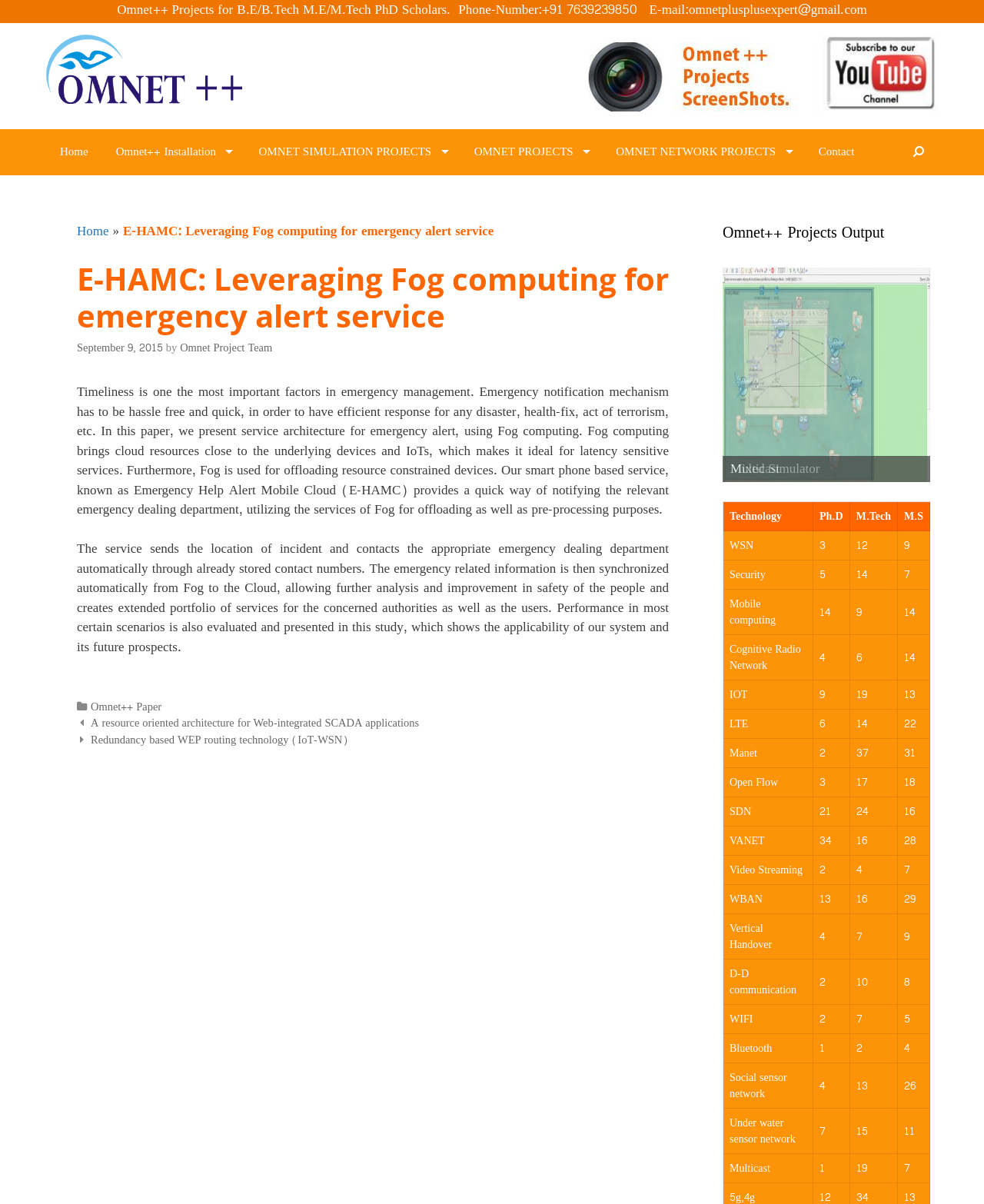How many rows are there in the 'Omnet++ Projects Output' table?
Answer the question with a single word or phrase derived from the image.

5